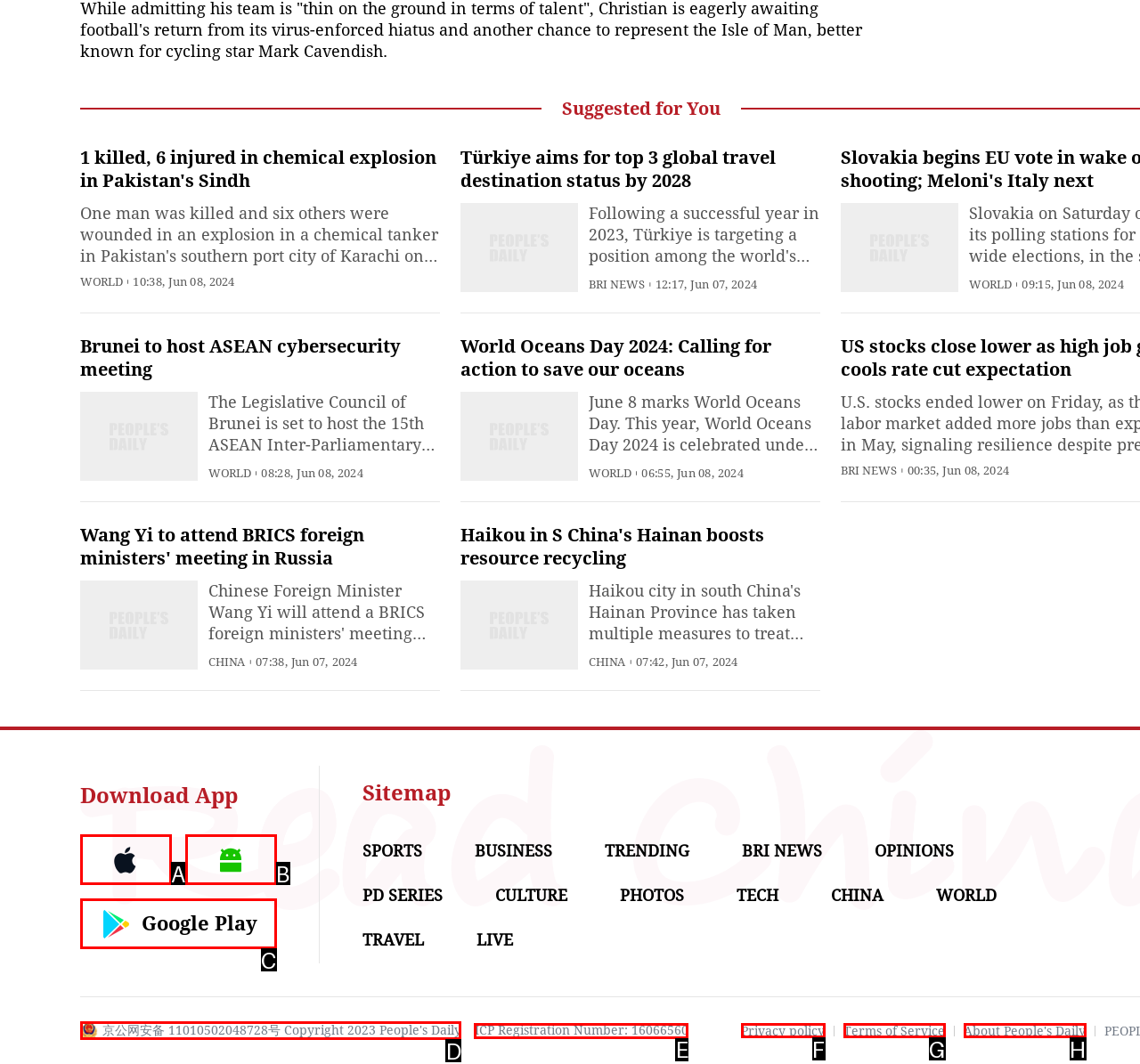Which option aligns with the description: Privacy policy? Respond by selecting the correct letter.

F